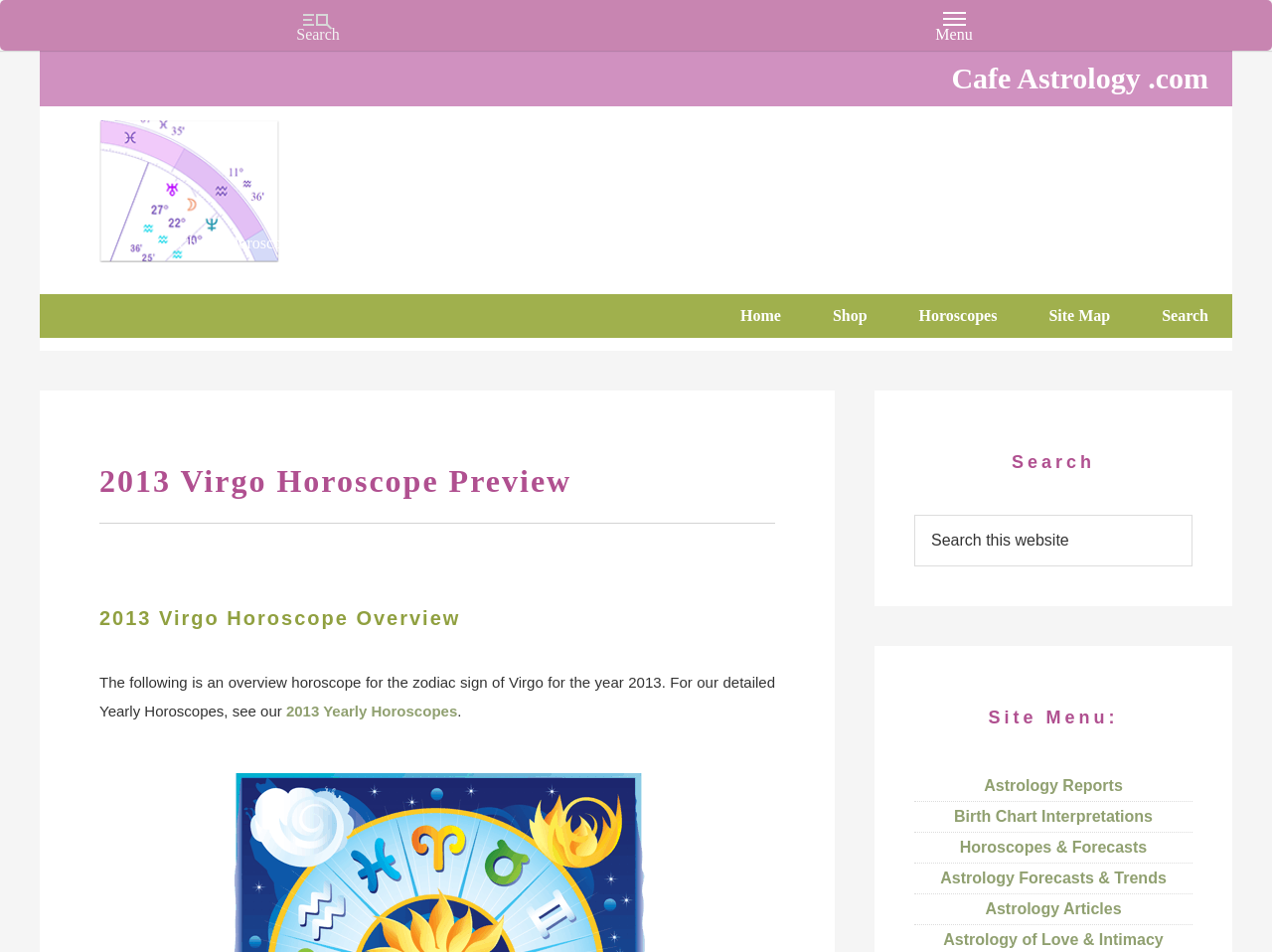Identify the bounding box coordinates of the element to click to follow this instruction: 'search this website'. Ensure the coordinates are four float values between 0 and 1, provided as [left, top, right, bottom].

[0.719, 0.541, 0.938, 0.595]